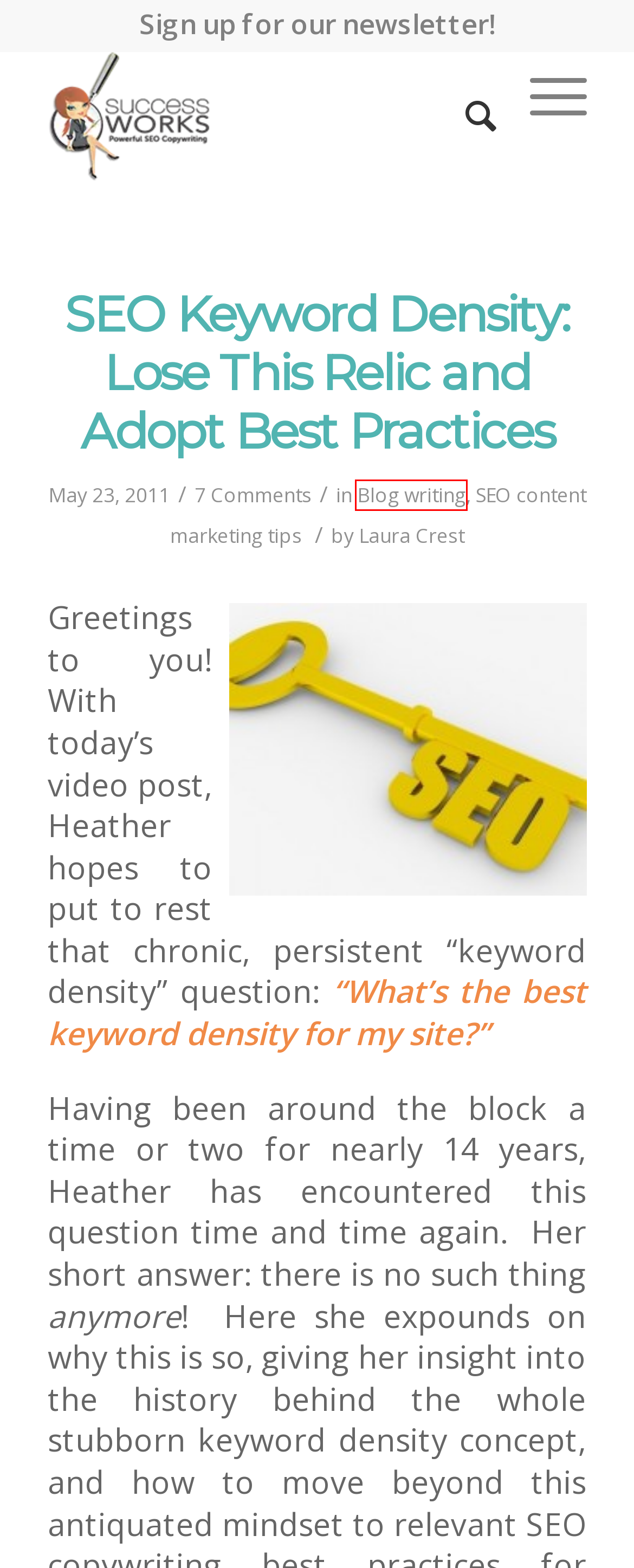You have received a screenshot of a webpage with a red bounding box indicating a UI element. Please determine the most fitting webpage description that matches the new webpage after clicking on the indicated element. The choices are:
A. Laura Crest, Author at SuccessWorks
B. Select Your Killer Keyphrases Easily With This Simple Method
C. SEO Services Vancouver - Digital Marketing Agency - GuaranteedSEO
D. Blog writing Archives - SuccessWorks
E. How to Grow Your Keyphrase List
F. SEO content marketing tips Archives - SuccessWorks
G. SEO Copywriting: Training, Consulting & Free Tips
H. SEO Content Marketing Roundup, Week Ending September 1st, 2010

D